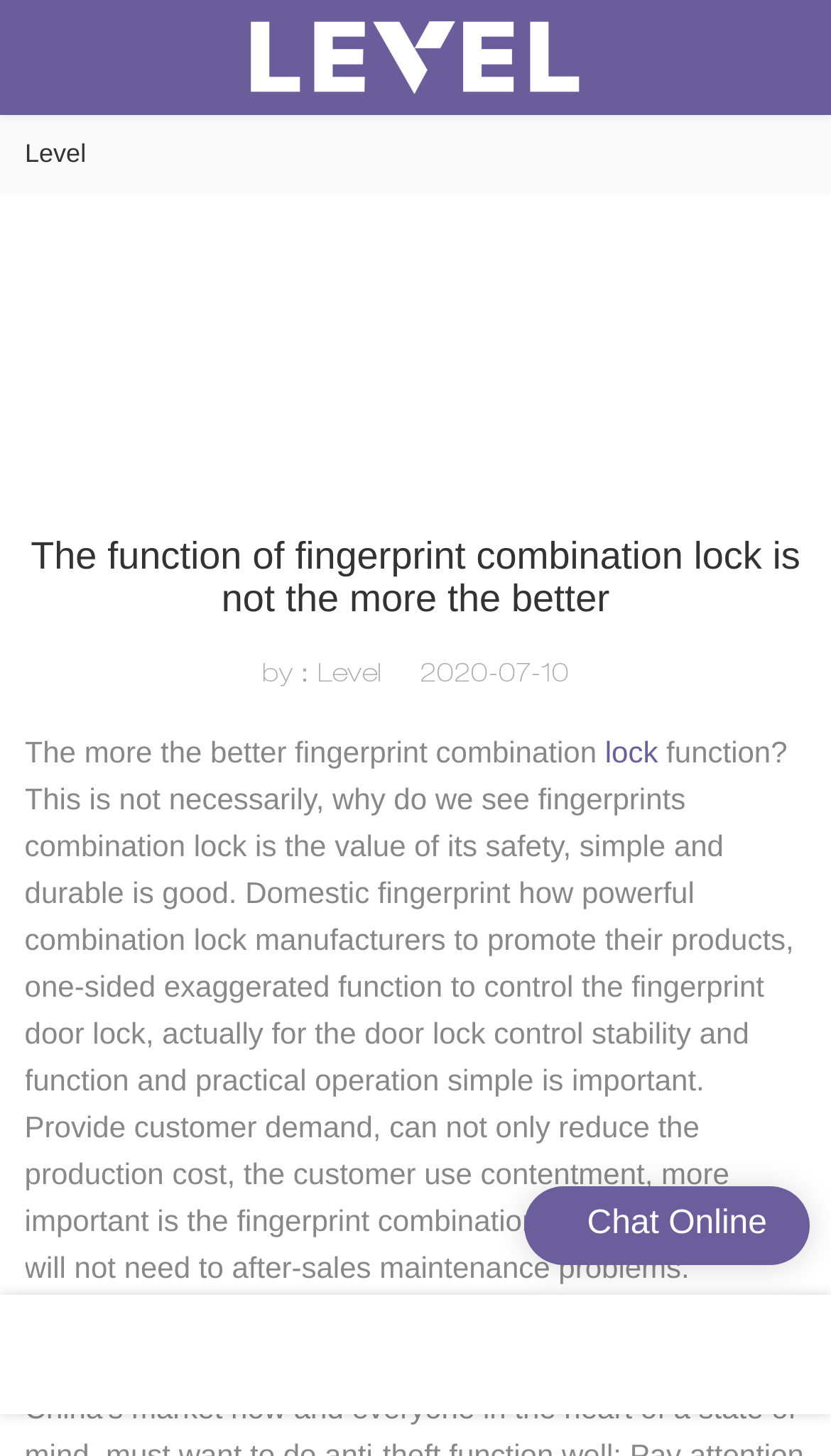Provide a one-word or short-phrase response to the question:
What is the logo of the company?

Level Intelligent Lock Industrial